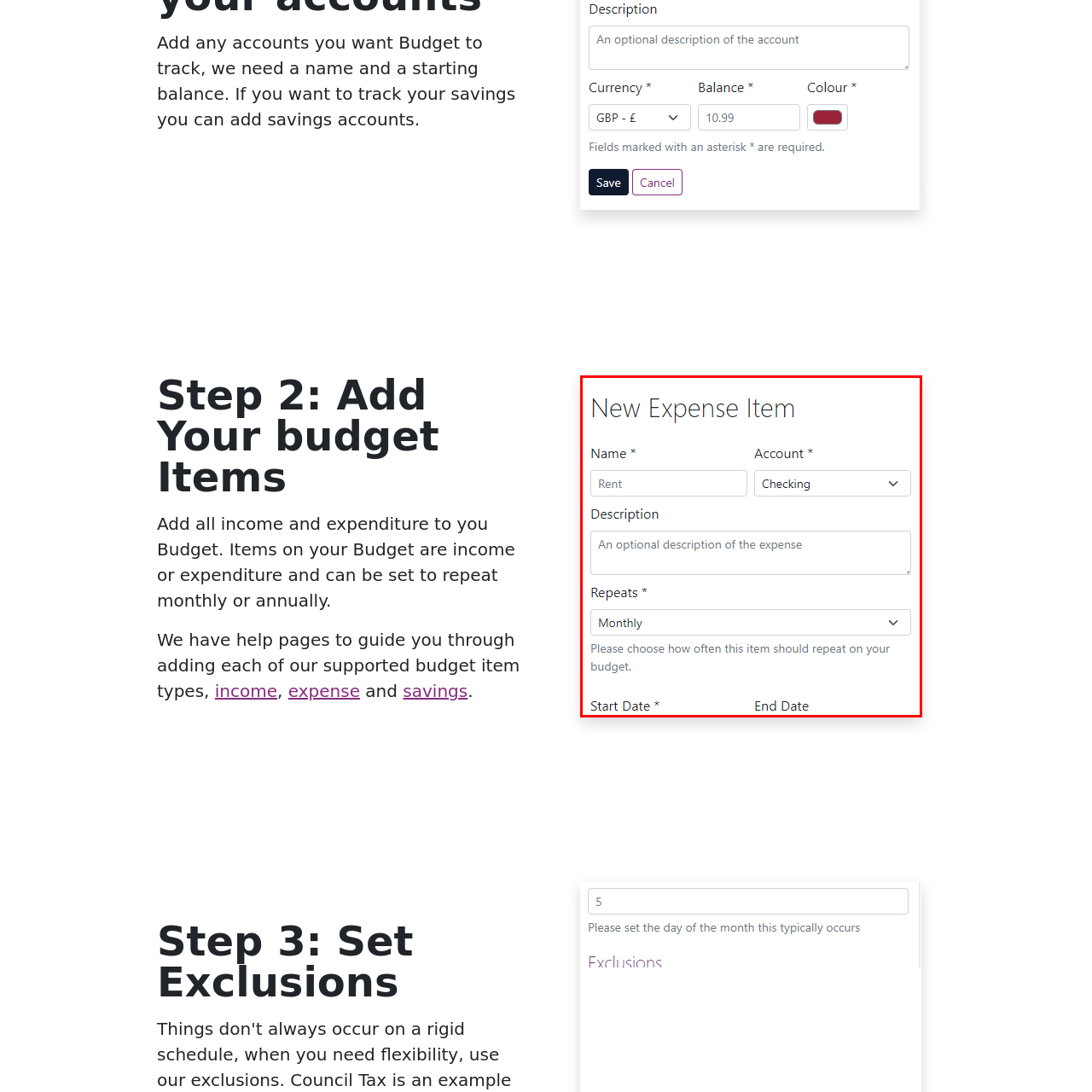Describe the scene captured within the highlighted red boundary in great detail.

The image displays a form titled "New Expense Item," designed to assist users in adding a new expense to their budget. The form contains labeled fields for inputting necessary information about the expense. 

At the top, the "Name *" field is prominently highlighted, allowing users to enter the name of the expense, which is exemplified by the word "Rent." Next to it, there's an "Account *" dropdown menu where users can select the associated account, in this case, "Checking." Below, a "Description" field invites users to provide additional information about the expense, noted as "An optional description of the expense."

The "Repeats *" section follows, with a dropdown menu indicating the frequency of the expense, defaulting to "Monthly." Users can also specify important dates under the "Start Date *" and "End Date *" sections, both of which are required fields.

This structured form is part of a broader budgeting tool aimed at helping users track their finances efficiently by categorizing both income and expenditures.